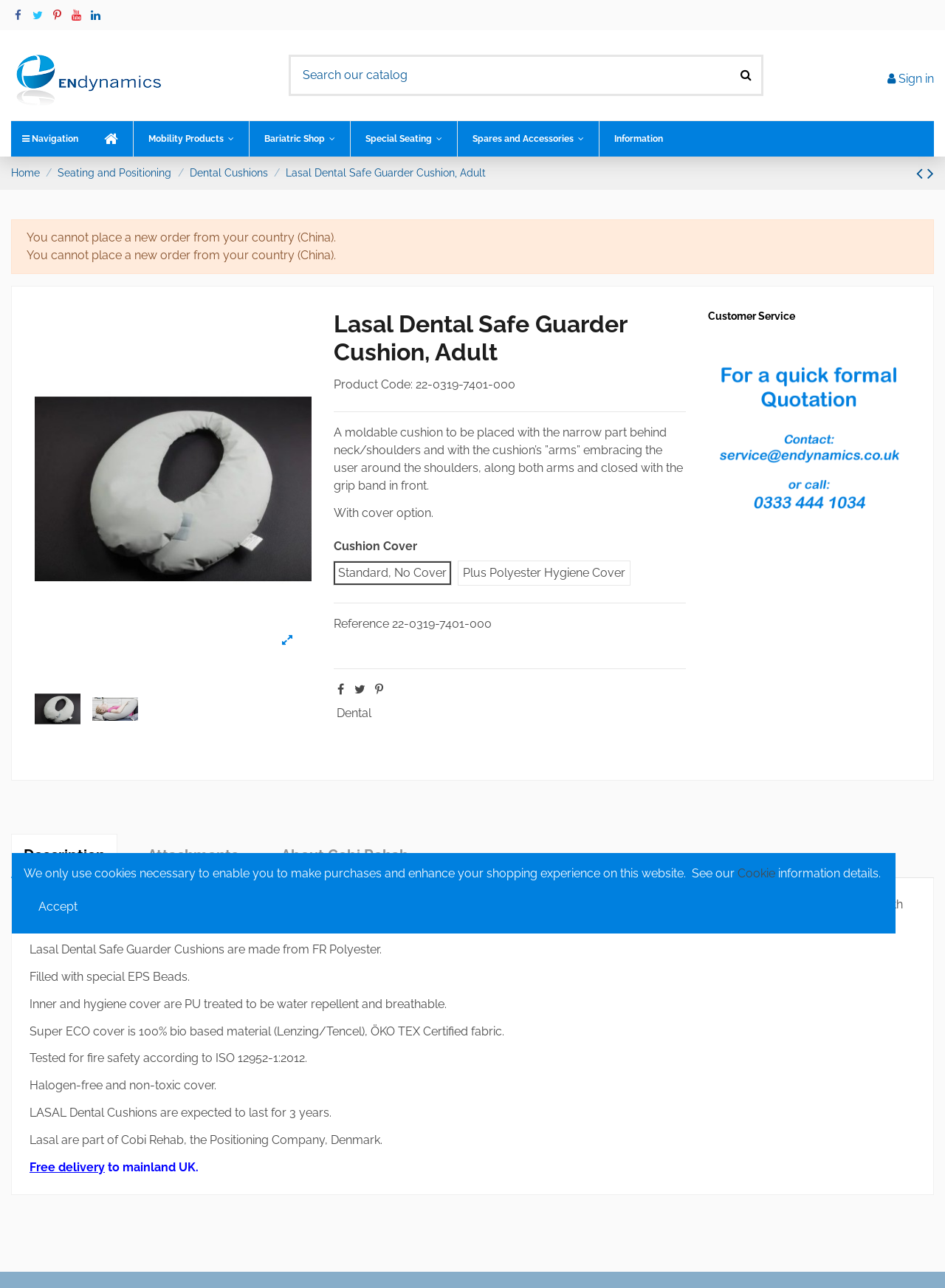Please determine the bounding box coordinates of the clickable area required to carry out the following instruction: "Contact ENdynamics for Quotation". The coordinates must be four float numbers between 0 and 1, represented as [left, top, right, bottom].

[0.749, 0.329, 0.963, 0.34]